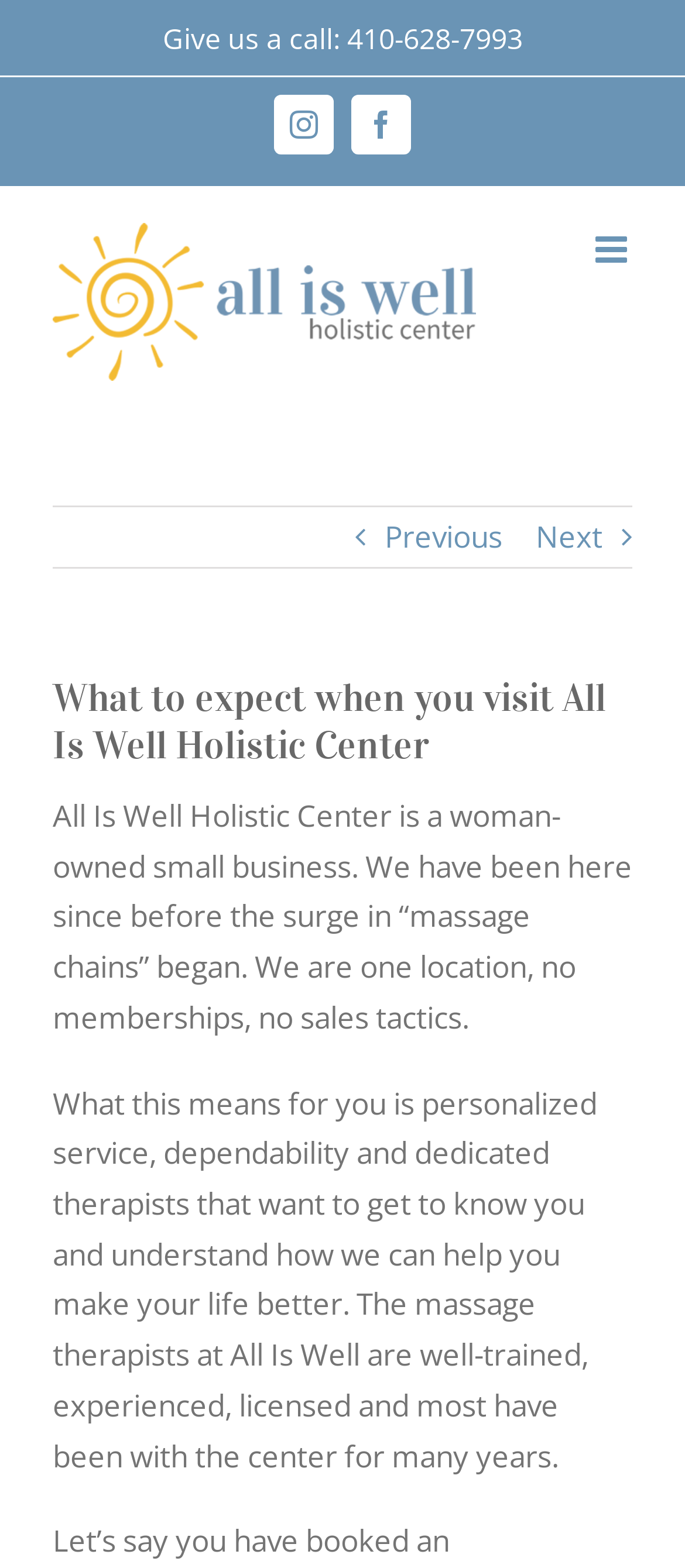Can you look at the image and give a comprehensive answer to the question:
What social media platforms are linked?

I found the social media links by looking at the link elements at the top of the page, which have icons for Instagram and Facebook.